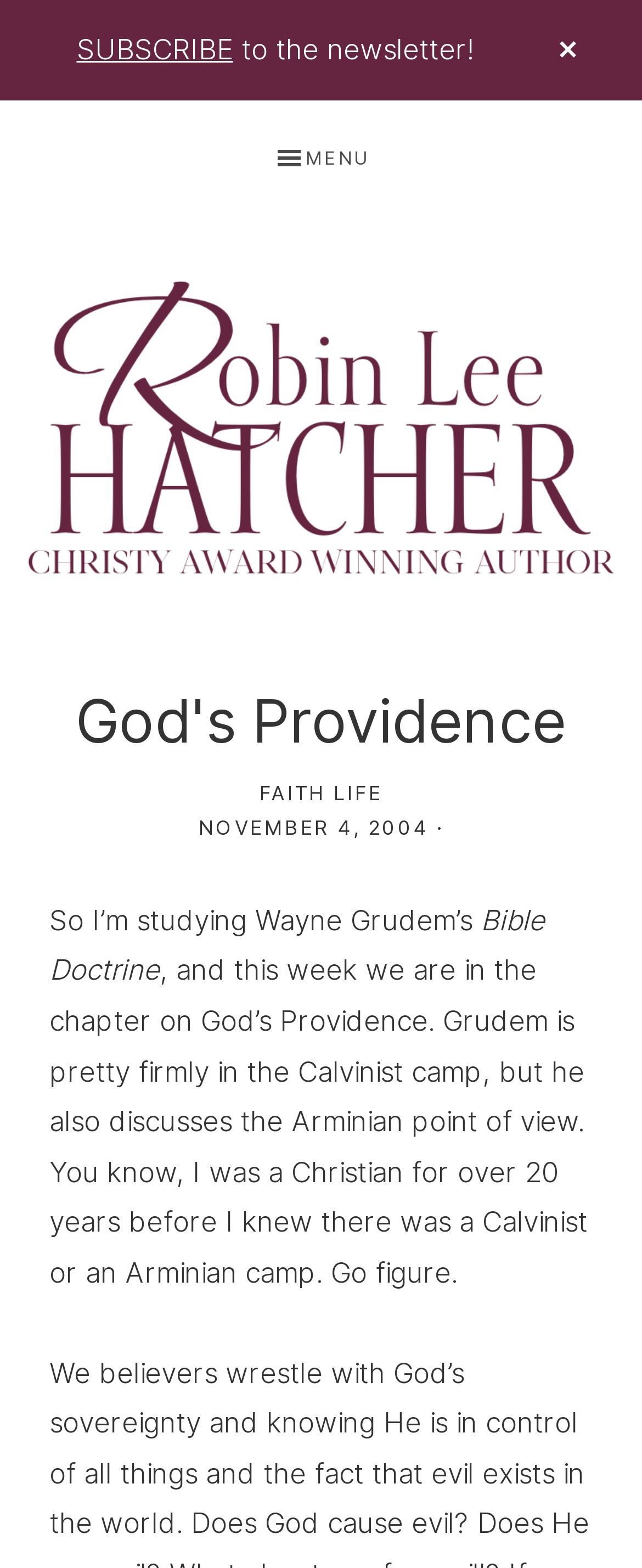What are the two theological camps mentioned?
Based on the image, provide your answer in one word or phrase.

Calvinist and Arminian